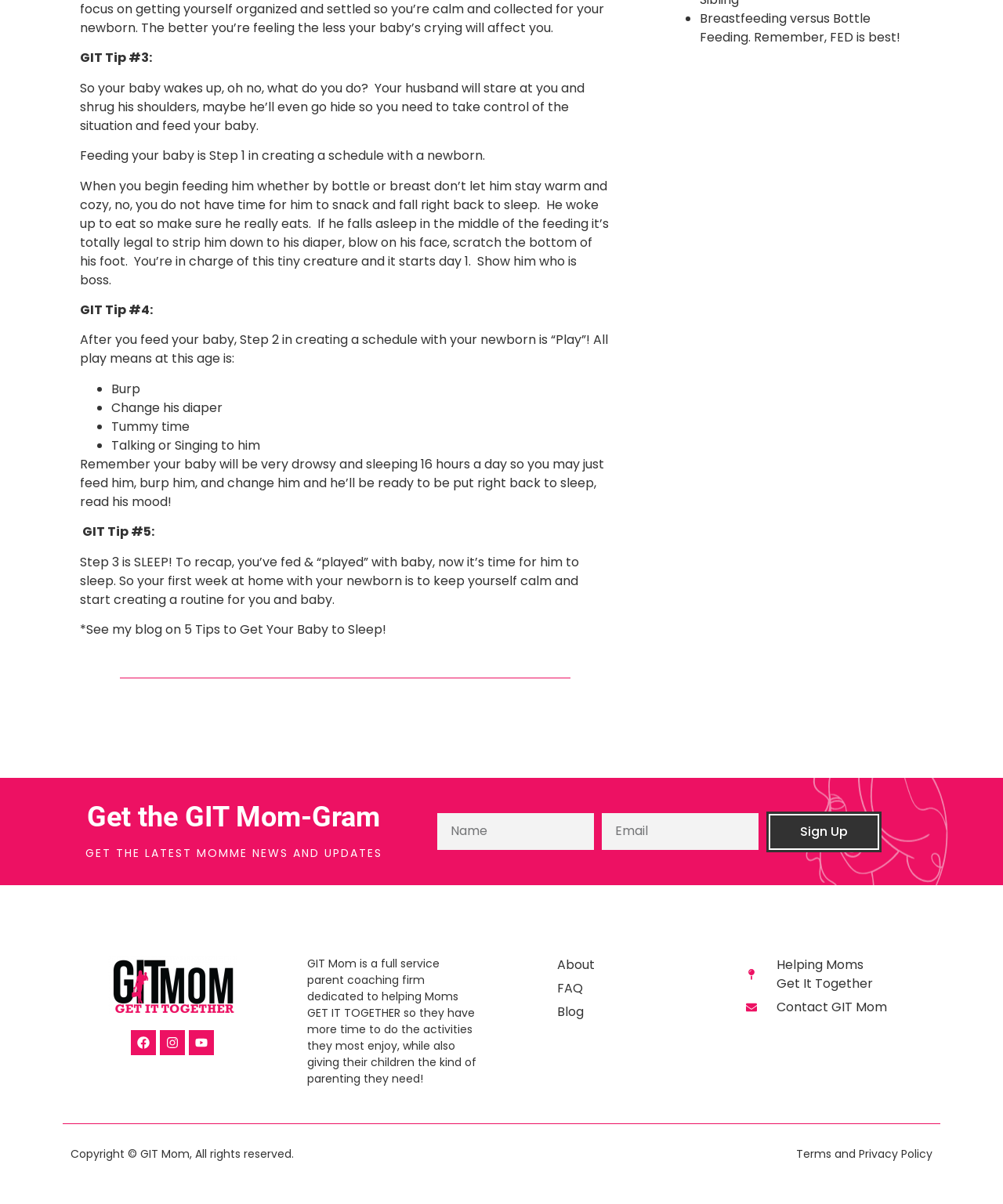What can be done to help a baby who falls asleep during feeding?
Please ensure your answer to the question is detailed and covers all necessary aspects.

According to the webpage, if a baby falls asleep during feeding, it's recommended to strip them down to their diaper, blow on their face, and scratch the bottom of their foot to wake them up and ensure they finish eating.